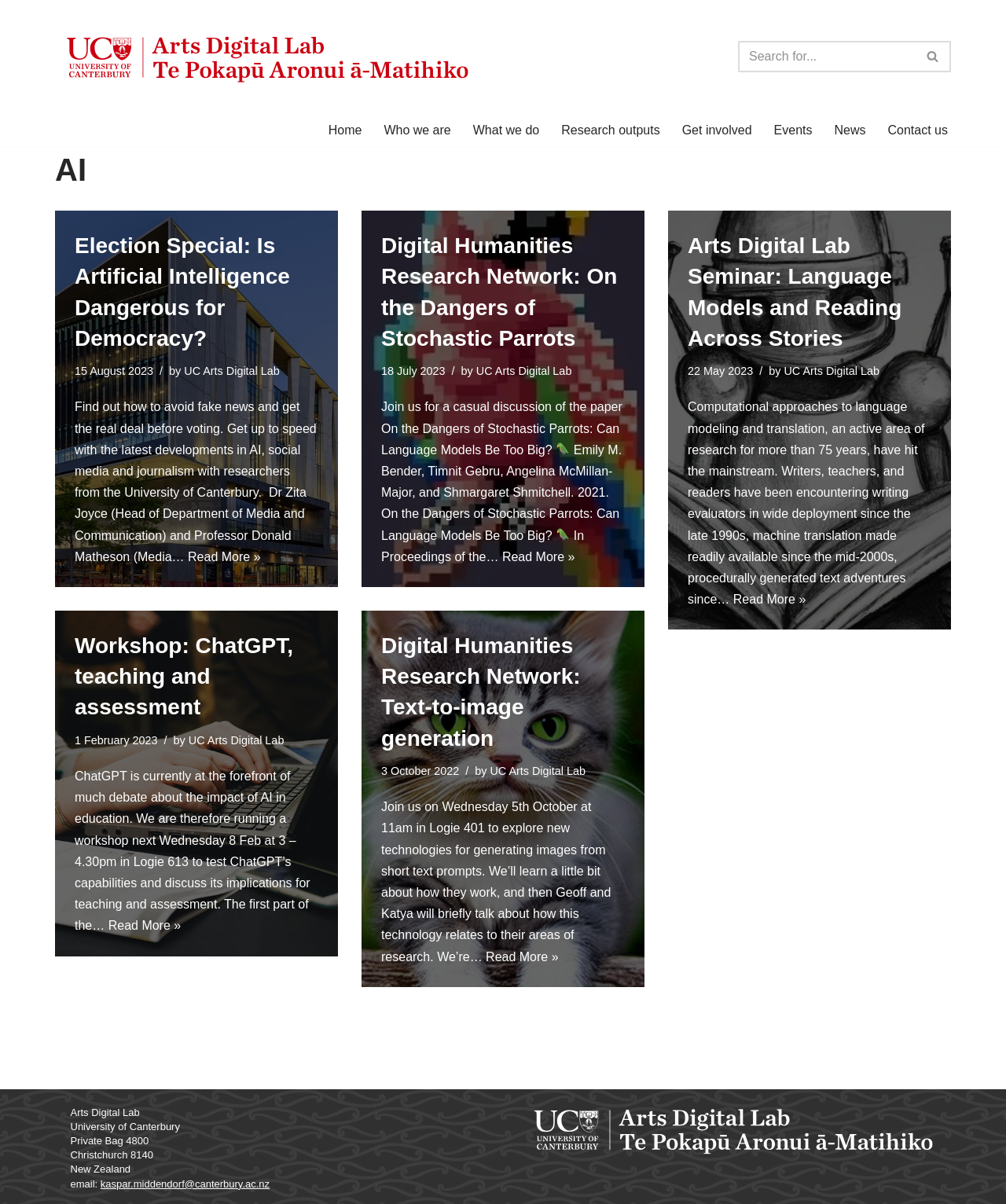Please specify the bounding box coordinates of the element that should be clicked to execute the given instruction: 'Go to the Home page'. Ensure the coordinates are four float numbers between 0 and 1, expressed as [left, top, right, bottom].

[0.326, 0.099, 0.36, 0.116]